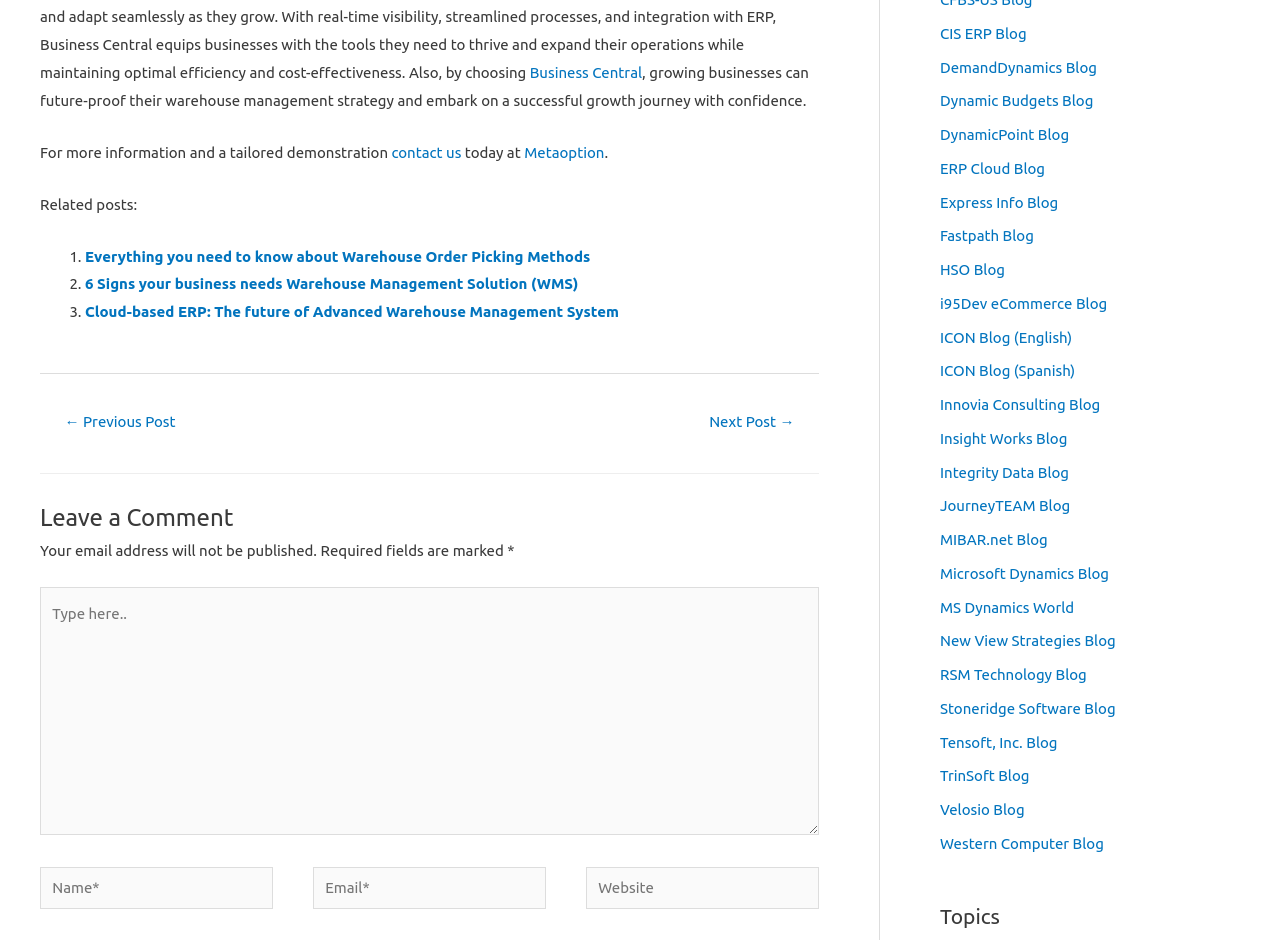What is the name of the ERP system mentioned?
Please respond to the question with as much detail as possible.

The name of the ERP system mentioned is 'Business Central', which is found in the link with the text 'Business Central' at the top of the webpage.